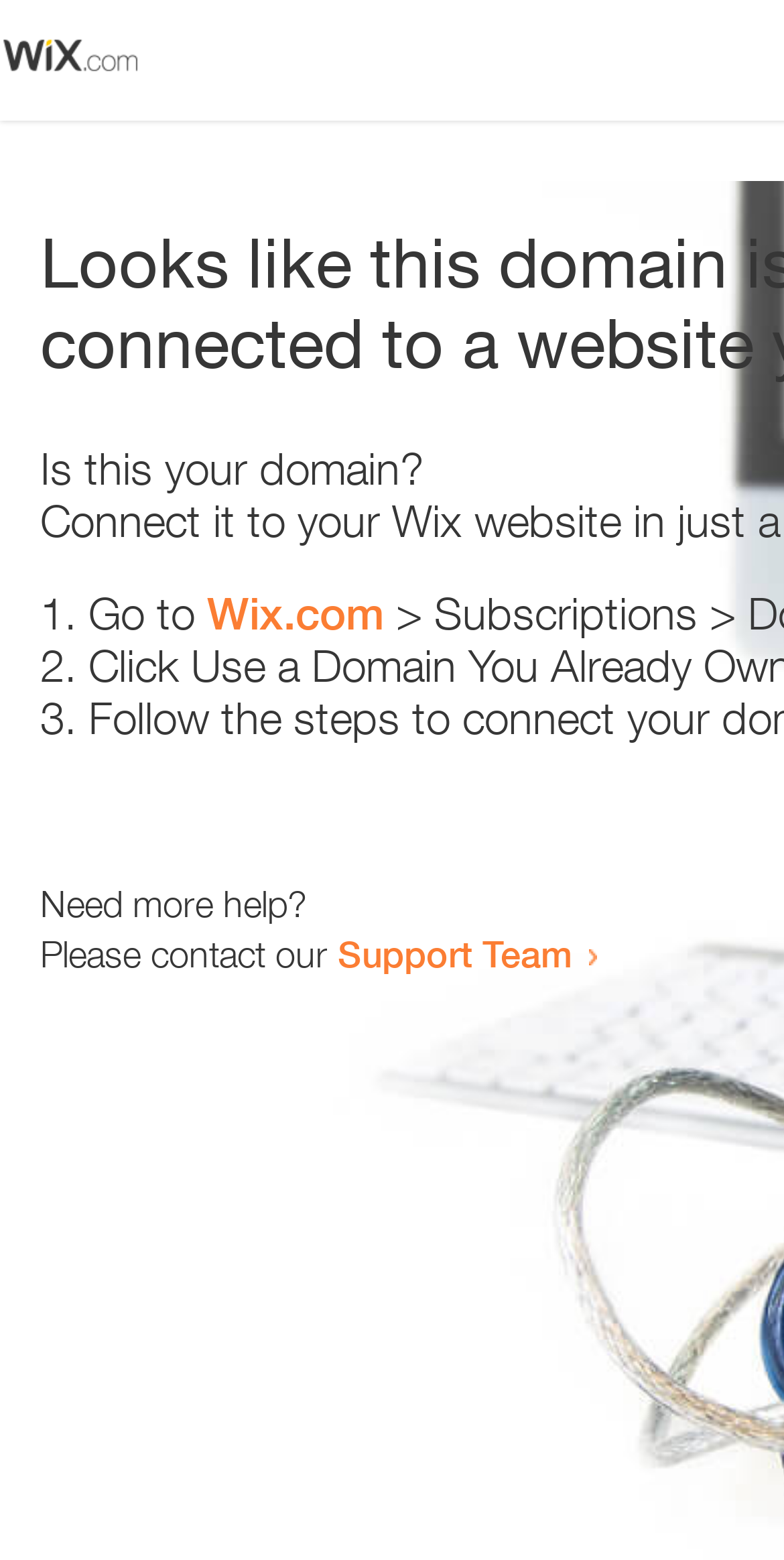Please answer the following query using a single word or phrase: 
What is the domain in question?

this domain